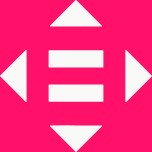Using details from the image, please answer the following question comprehensively:
How many arrows are in the icon?

The icon features four directional arrows, with two on the sides pointing horizontally and two above and below, indicating vertical movement.